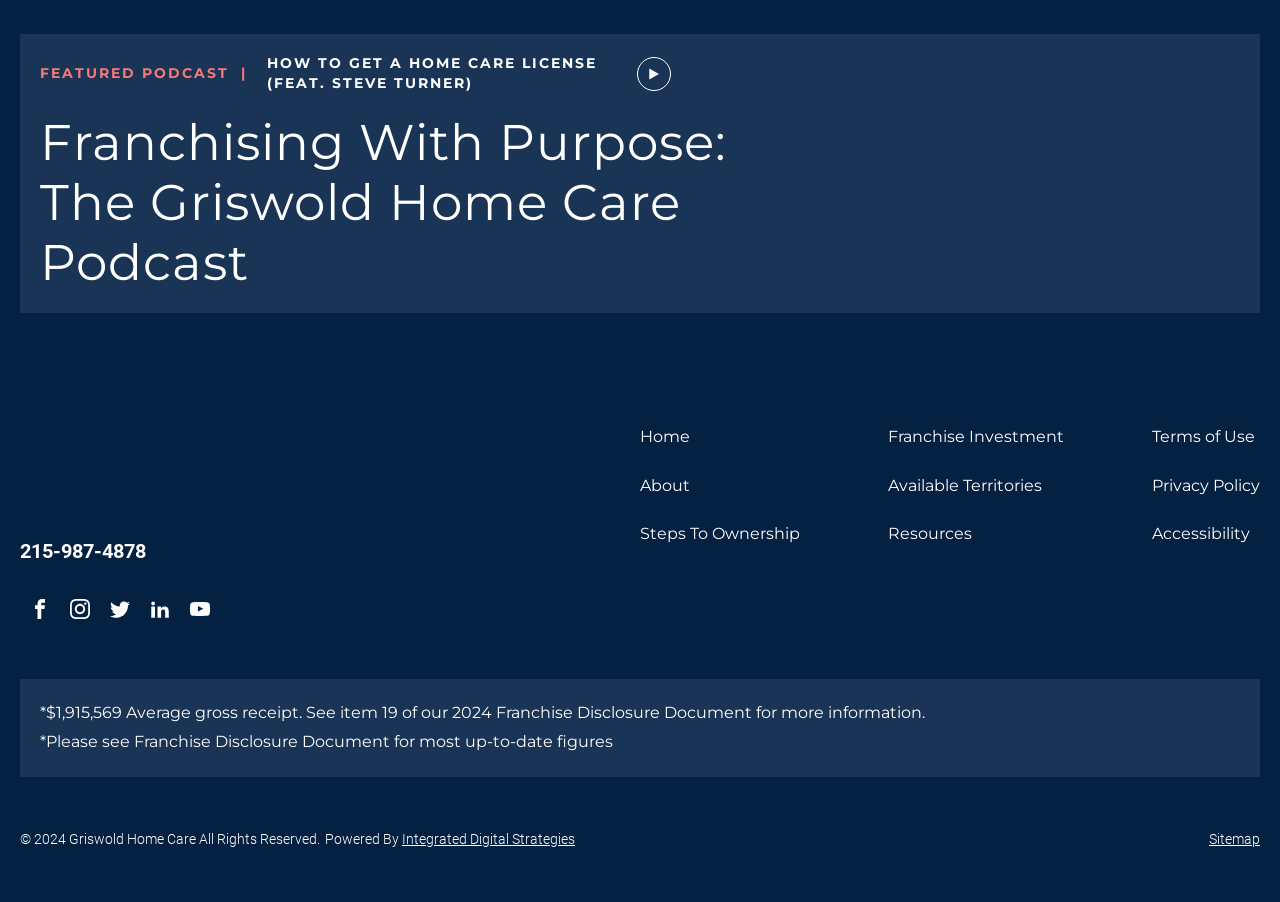Identify the bounding box coordinates of the clickable region to carry out the given instruction: "Enter your email".

None